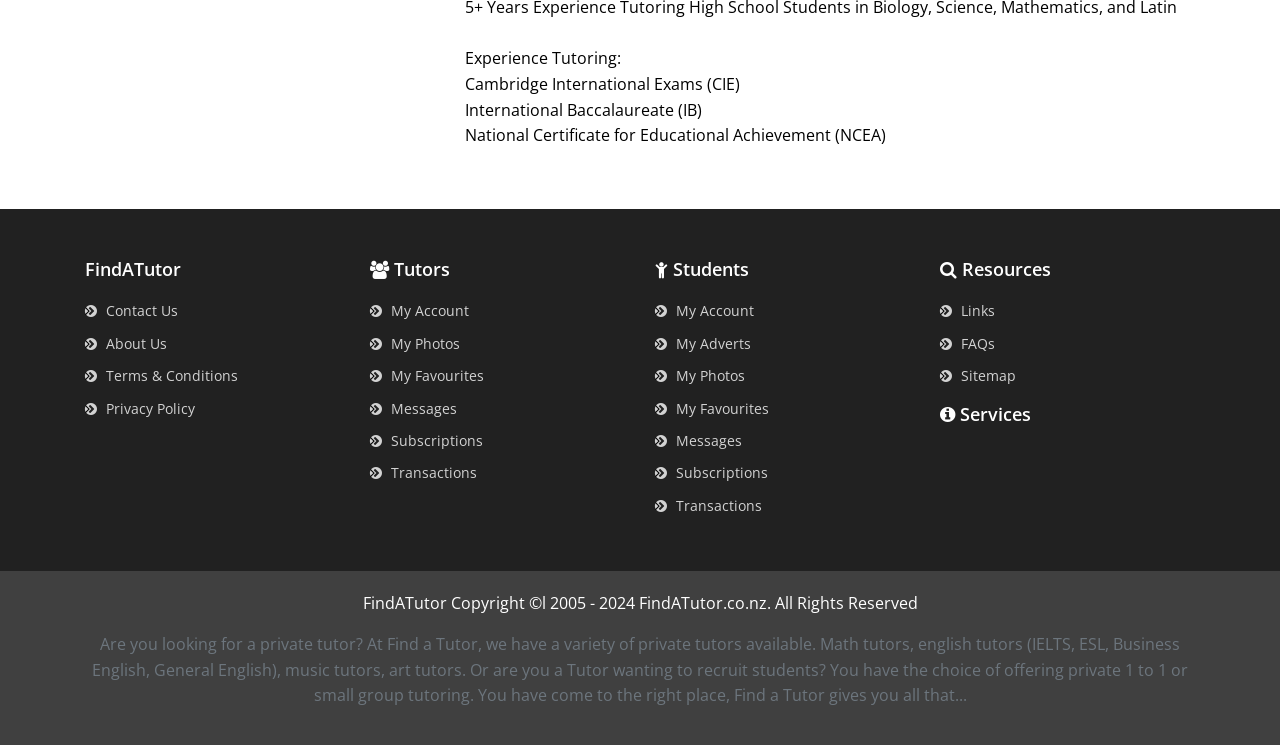Find the bounding box coordinates for the element described here: "Terms & Conditions".

[0.066, 0.491, 0.186, 0.517]